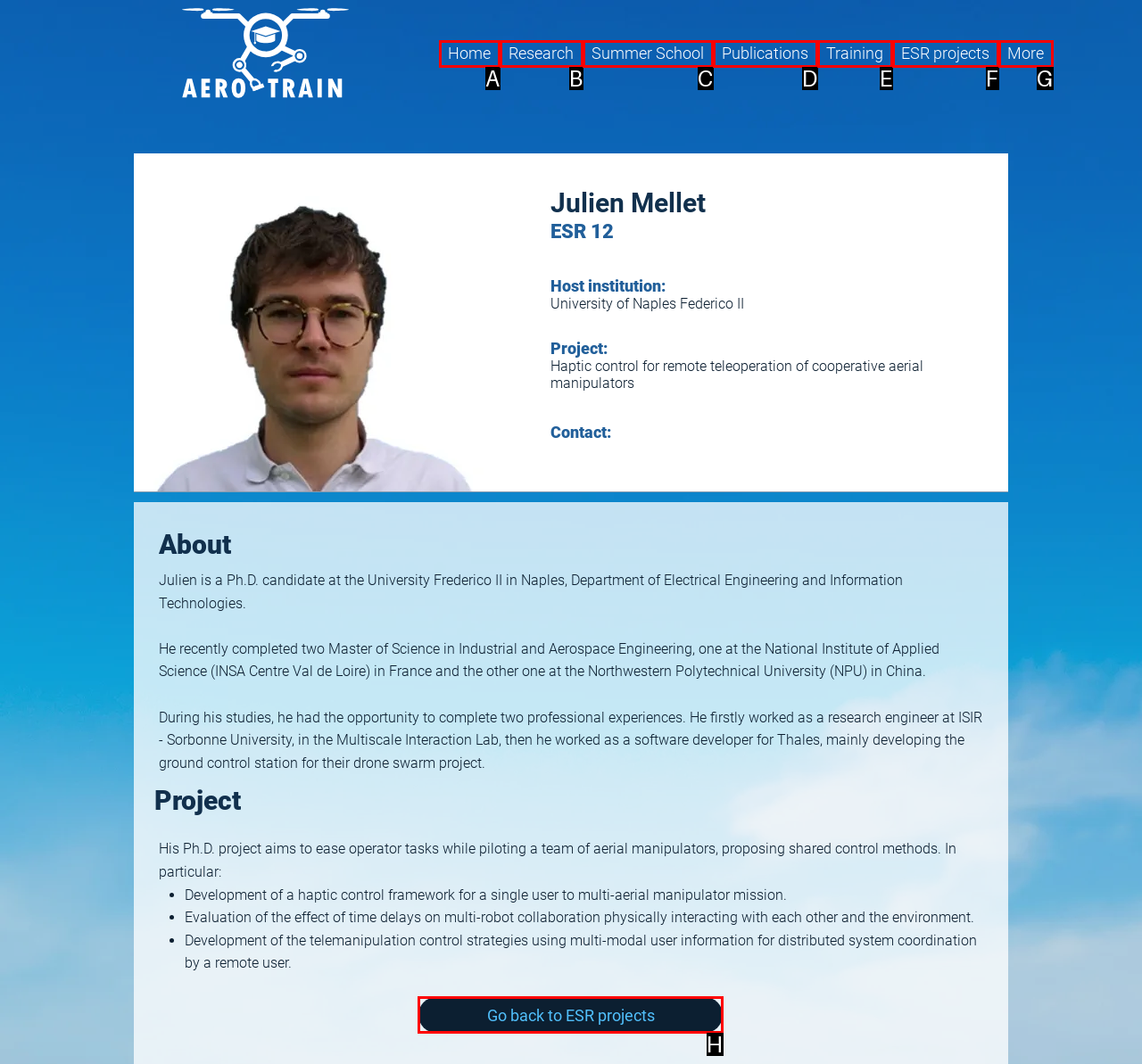Tell me which one HTML element I should click to complete the following task: Search for something Answer with the option's letter from the given choices directly.

None